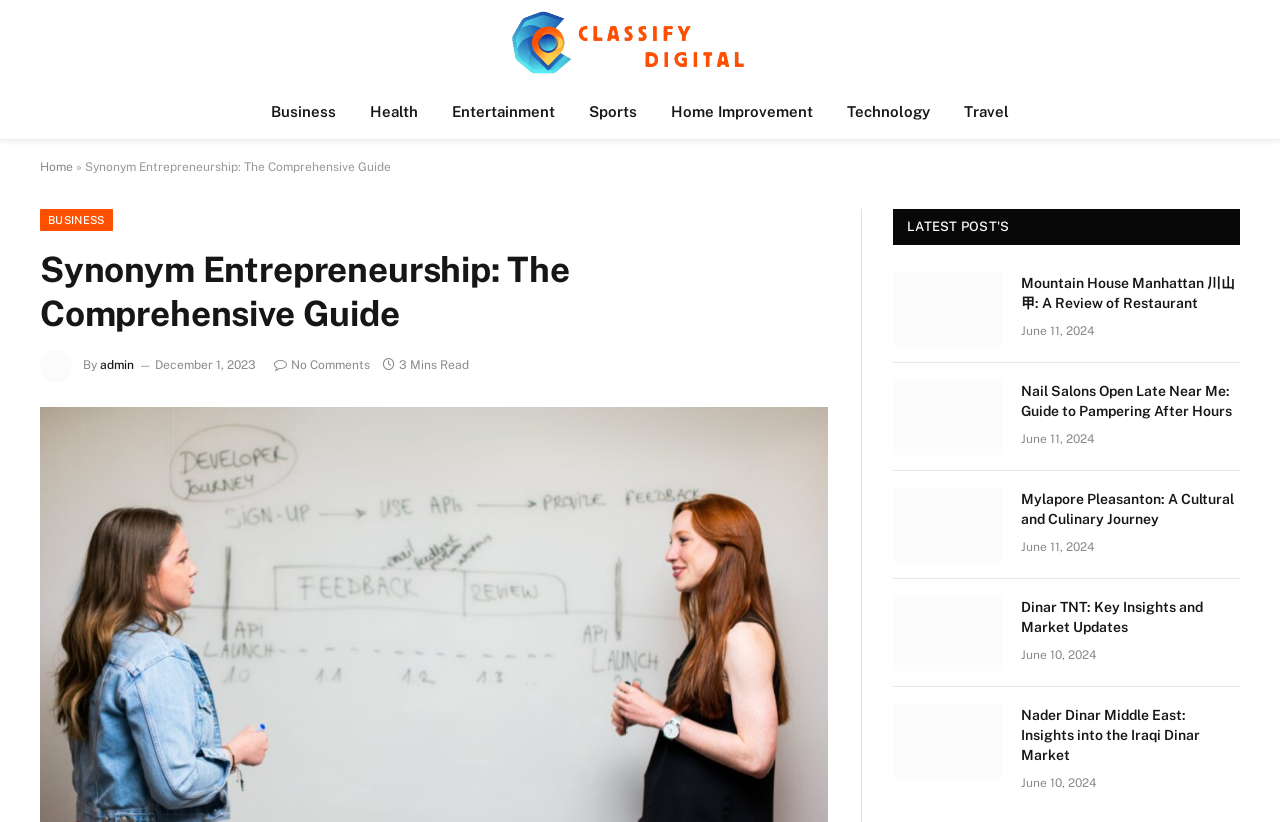How many articles are listed under 'LATEST POSTS'?
Using the image, respond with a single word or phrase.

5